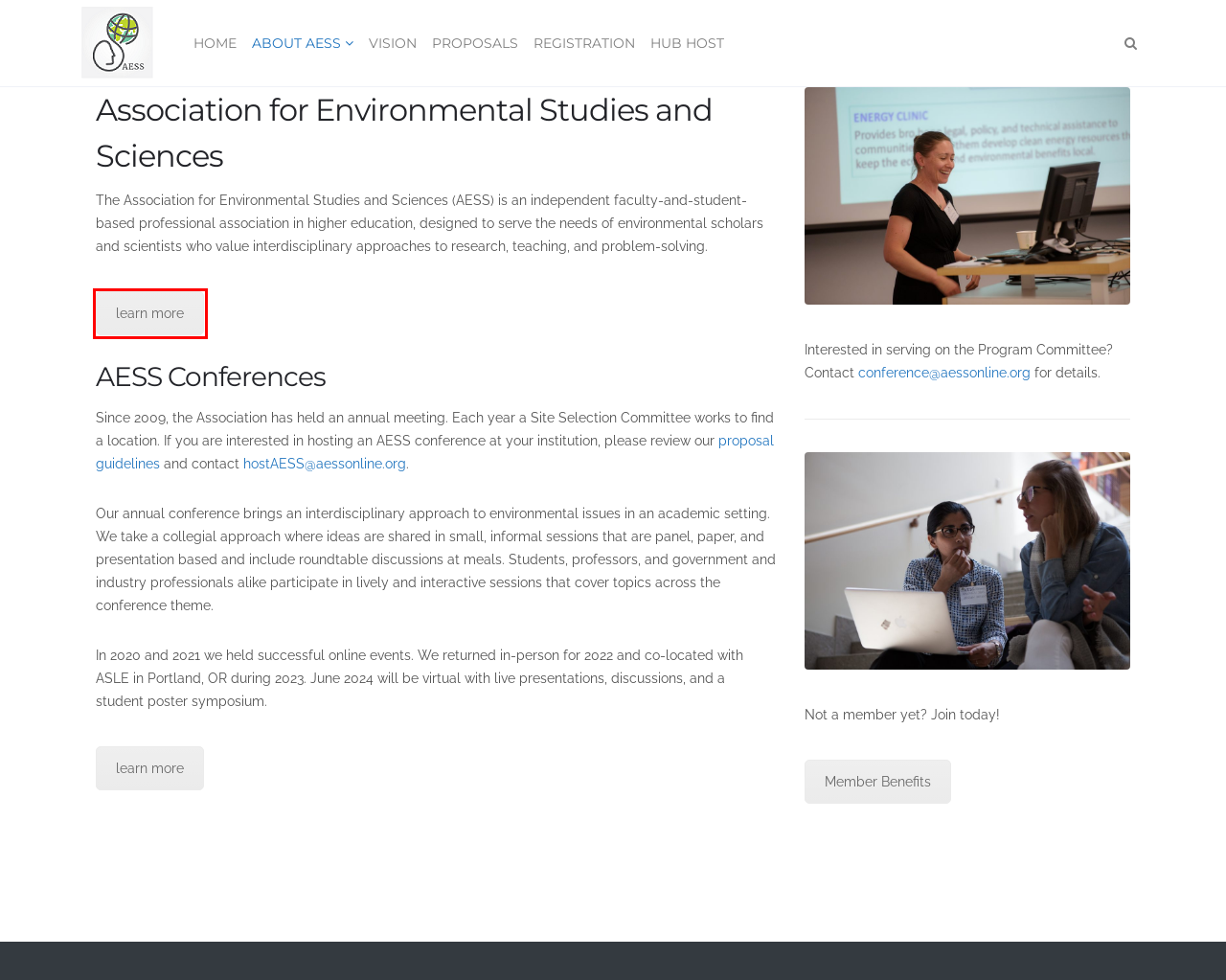Observe the provided screenshot of a webpage with a red bounding box around a specific UI element. Choose the webpage description that best fits the new webpage after you click on the highlighted element. These are your options:
A. Registration – Association for Environmental Studies and Sciences Conference
B. Vision – Association for Environmental Studies and Sciences Conference
C. Proposals – Association for Environmental Studies and Sciences Conference
D. Hub Host – Association for Environmental Studies and Sciences Conference
E. About AESS - AESSOnline.org
F. Membership Dues - AESSOnline.org
G. Association for Environmental Studies and Sciences Conference – Annual AESS Conference Website
H. Annual Conference - AESSOnline.org

E